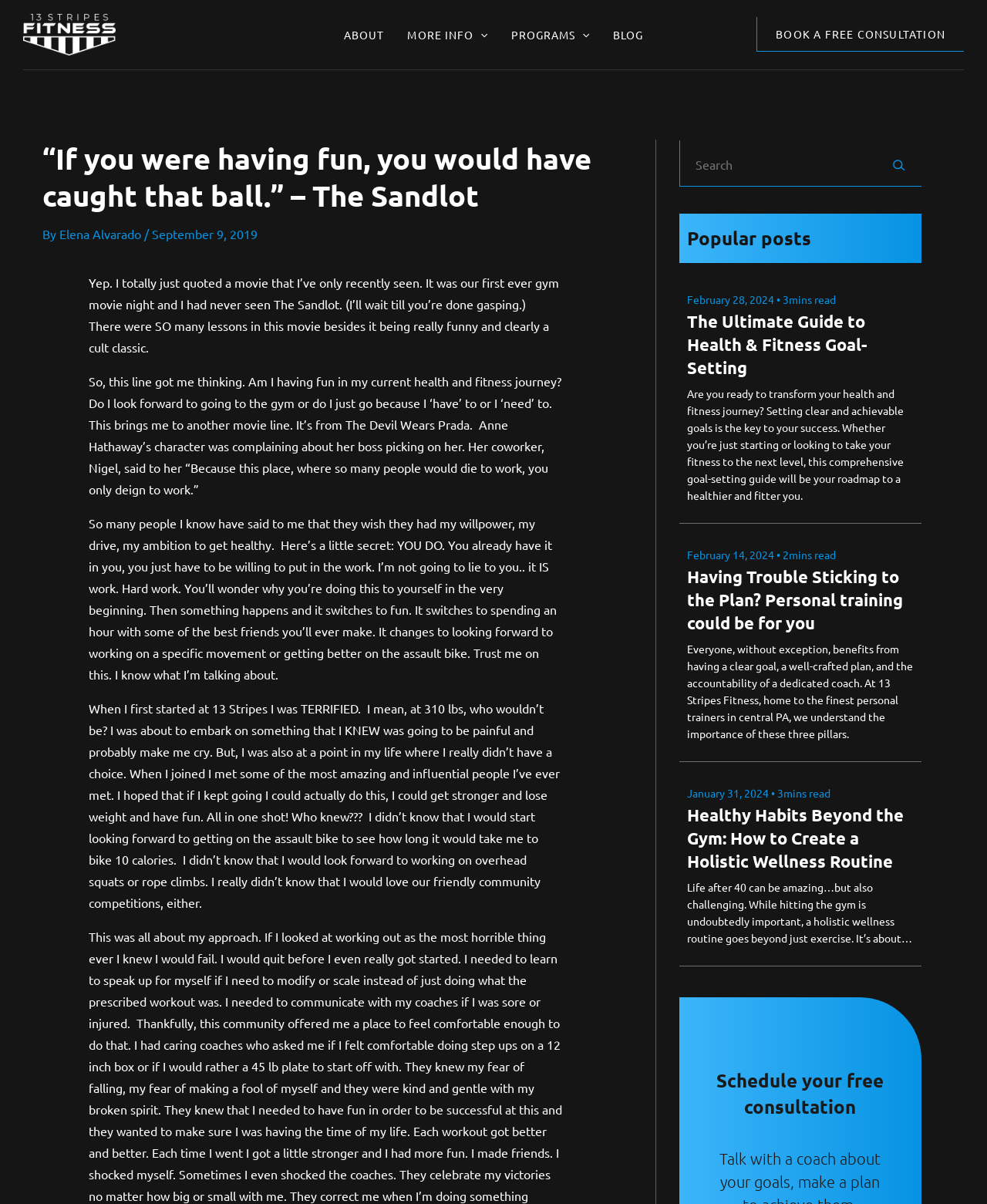What type of content is primarily featured on this webpage?
Utilize the information in the image to give a detailed answer to the question.

The webpage primarily features blog posts, as evidenced by the presence of multiple articles with headings, descriptions, and links to read more. The content is focused on health, fitness, and wellness.